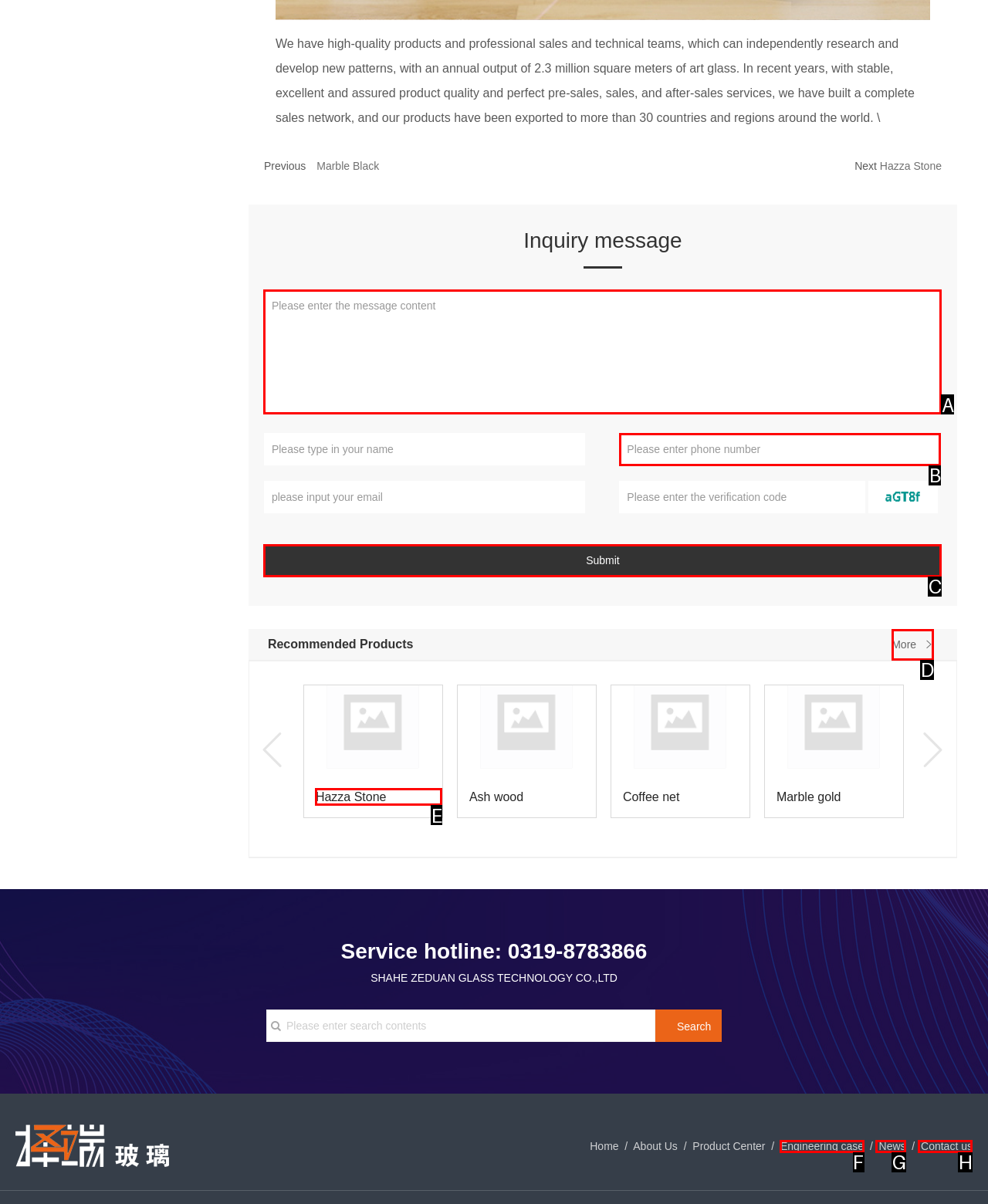Tell me which letter corresponds to the UI element that should be clicked to fulfill this instruction: Click on the 'Categories' link
Answer using the letter of the chosen option directly.

None